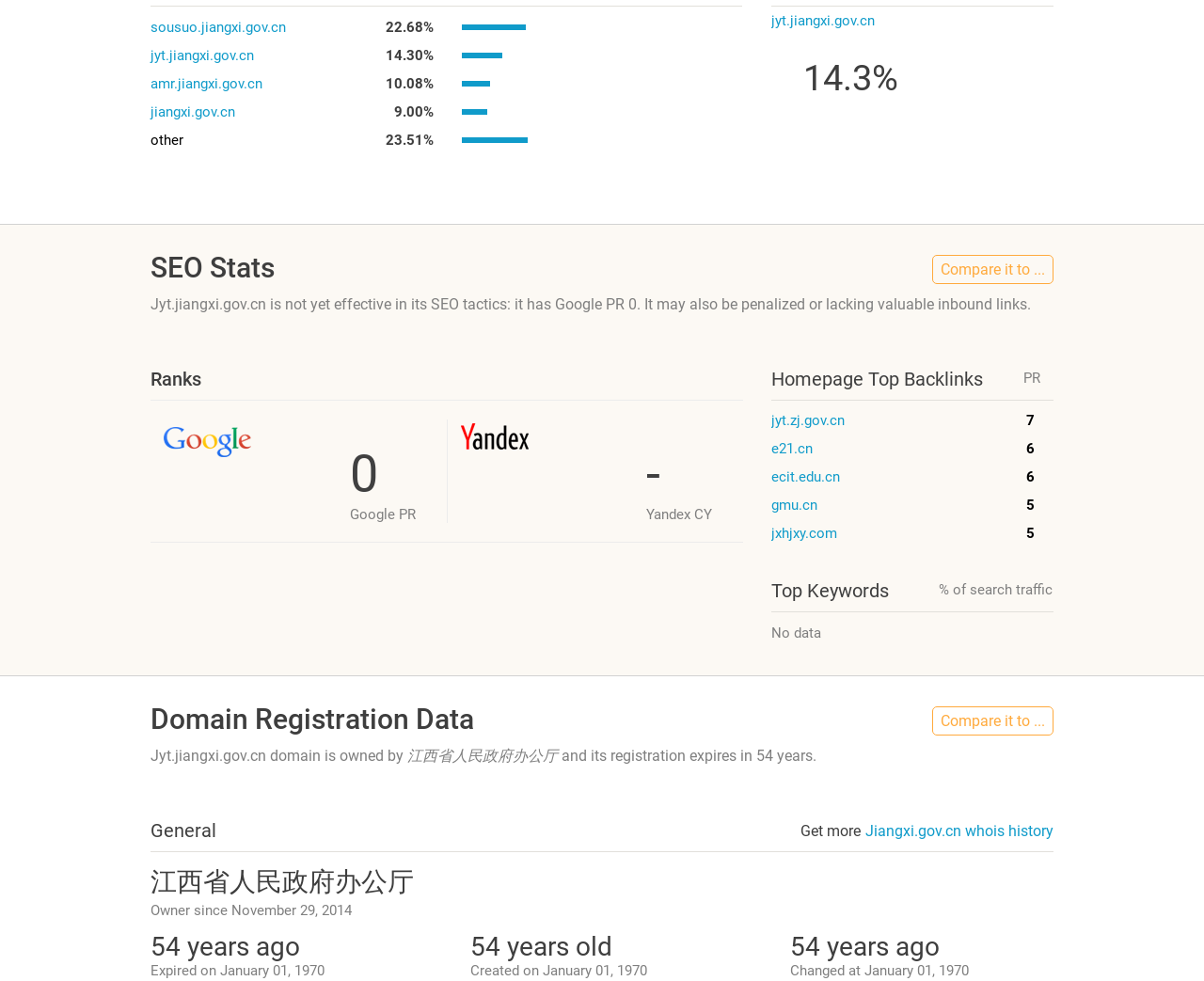Please identify the coordinates of the bounding box for the clickable region that will accomplish this instruction: "Click on the link 'jyt.zj.gov.cn'".

[0.641, 0.42, 0.836, 0.437]